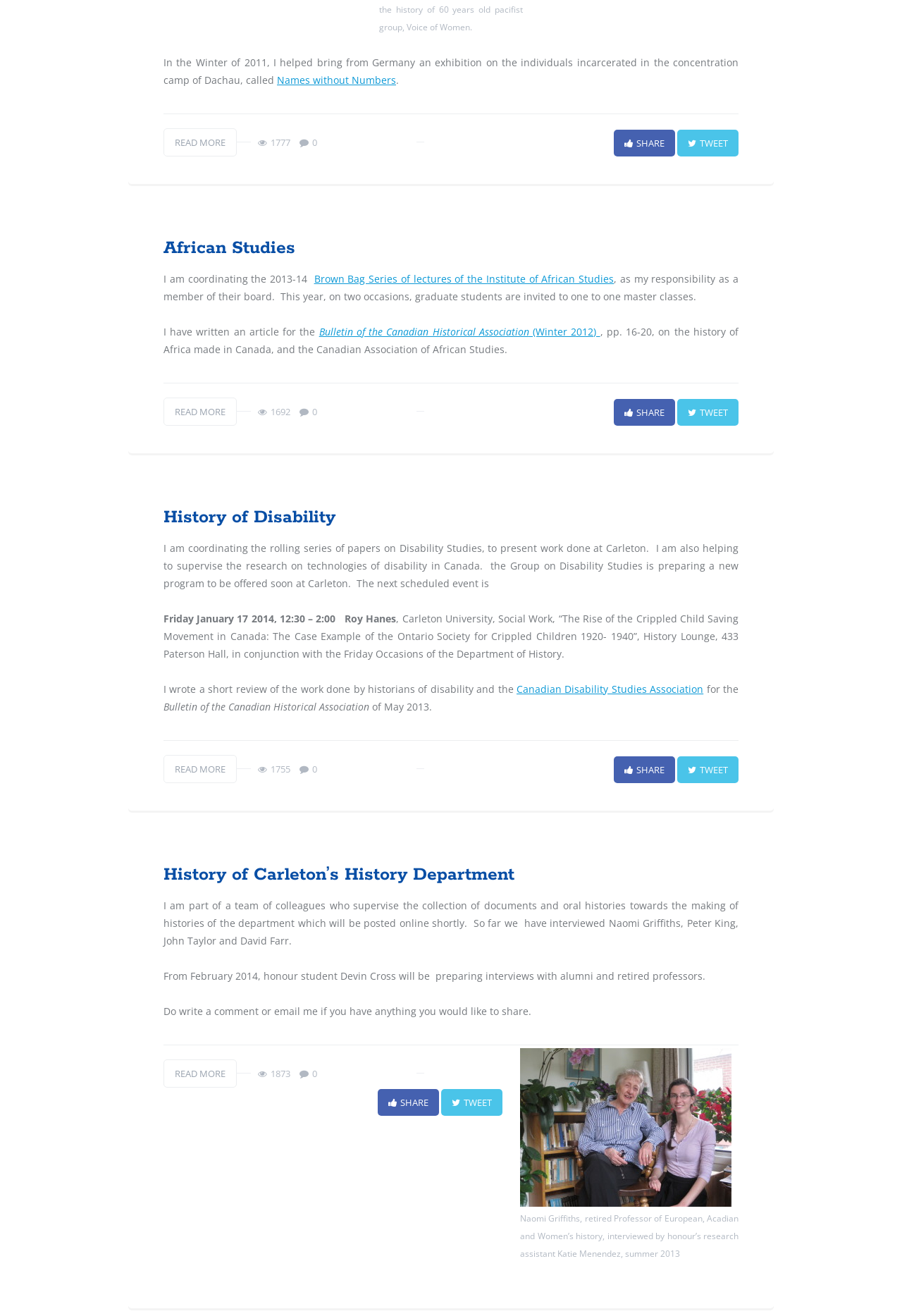Provide a single word or phrase to answer the given question: 
What is the title of the first article?

Names without Numbers